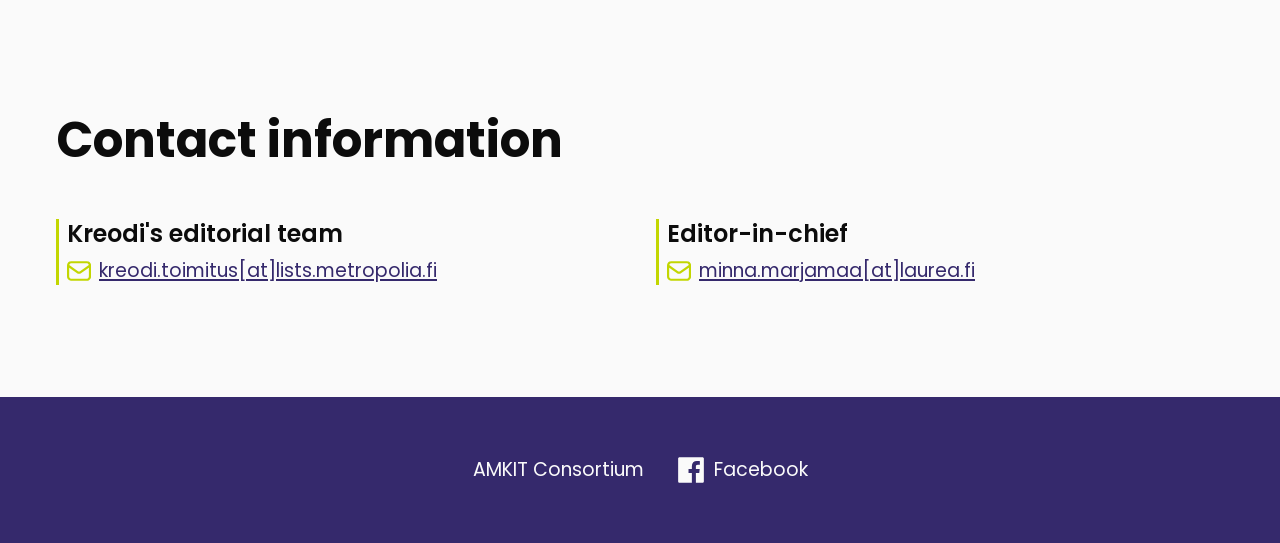What is the title of the first section?
Using the image, respond with a single word or phrase.

Contact information